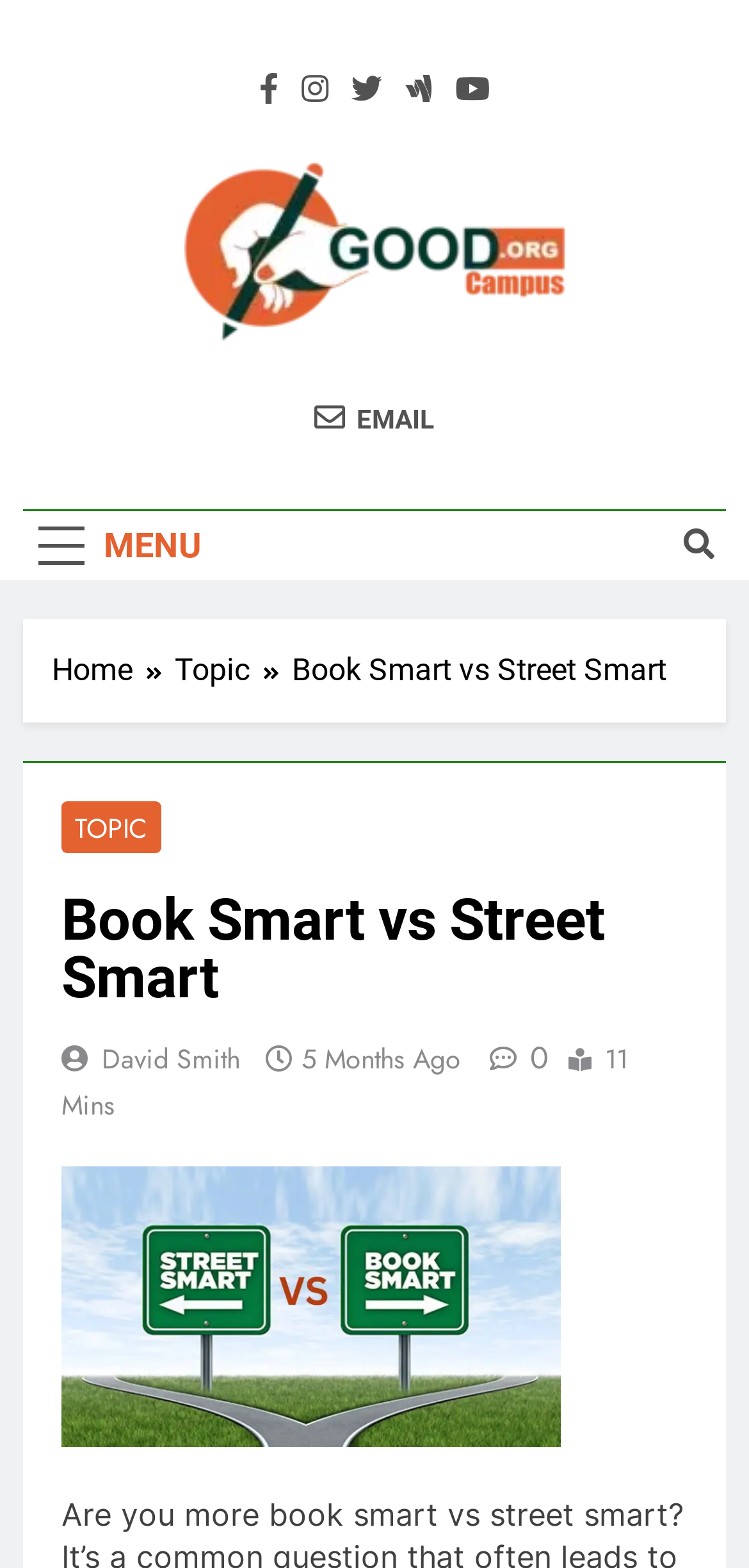Create a detailed narrative of the webpage’s visual and textual elements.

The webpage is about the topic "Book Smart vs Street Smart" and its value in today's world. At the top, there are five social media links, each represented by an icon, aligned horizontally and centered. Below these icons, there is a prominent link with no text, taking up most of the width of the page. 

On the left side, there is a menu button labeled "MENU" and an email link with the text "EMAIL". On the right side, there is a button with a search icon. 

The main content area has a navigation section with breadcrumbs, showing the path "Home > Topic > Book Smart vs Street Smart". Below this, there is a header section with a heading "Book Smart vs Street Smart" and several links, including "TOPIC", the author's name "David Smith", and the time "5 Months Ago". 

There is also an image related to the topic, taking up a significant portion of the page. The image is positioned below the header section and above a text that indicates the reading time, "11 Mins".